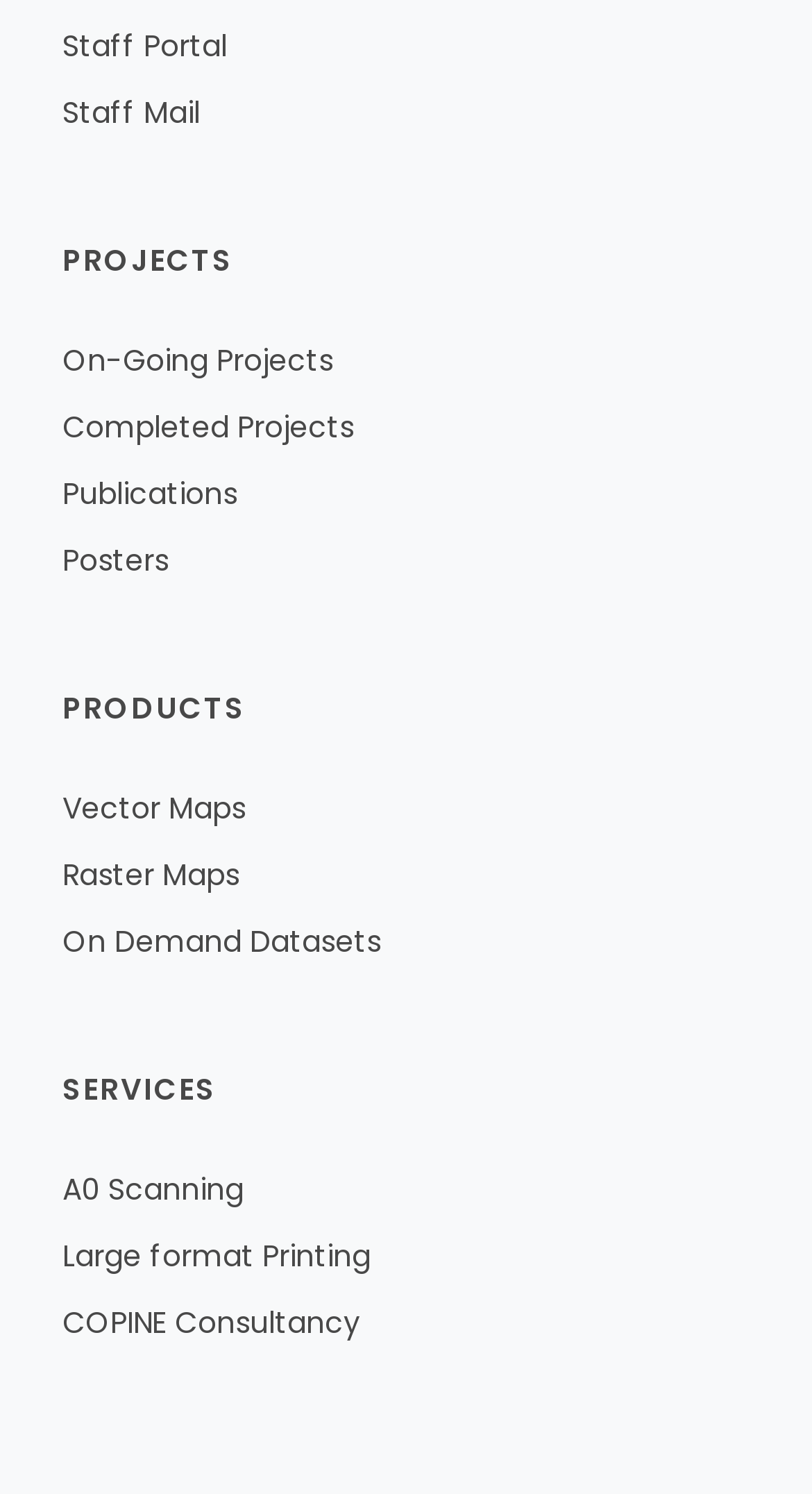What is the first project type listed under 'PROJECTS'?
Please respond to the question with a detailed and thorough explanation.

The first project type listed under 'PROJECTS' is 'On-Going Projects', which is a link element with a bounding box coordinate of [0.077, 0.227, 0.41, 0.255].